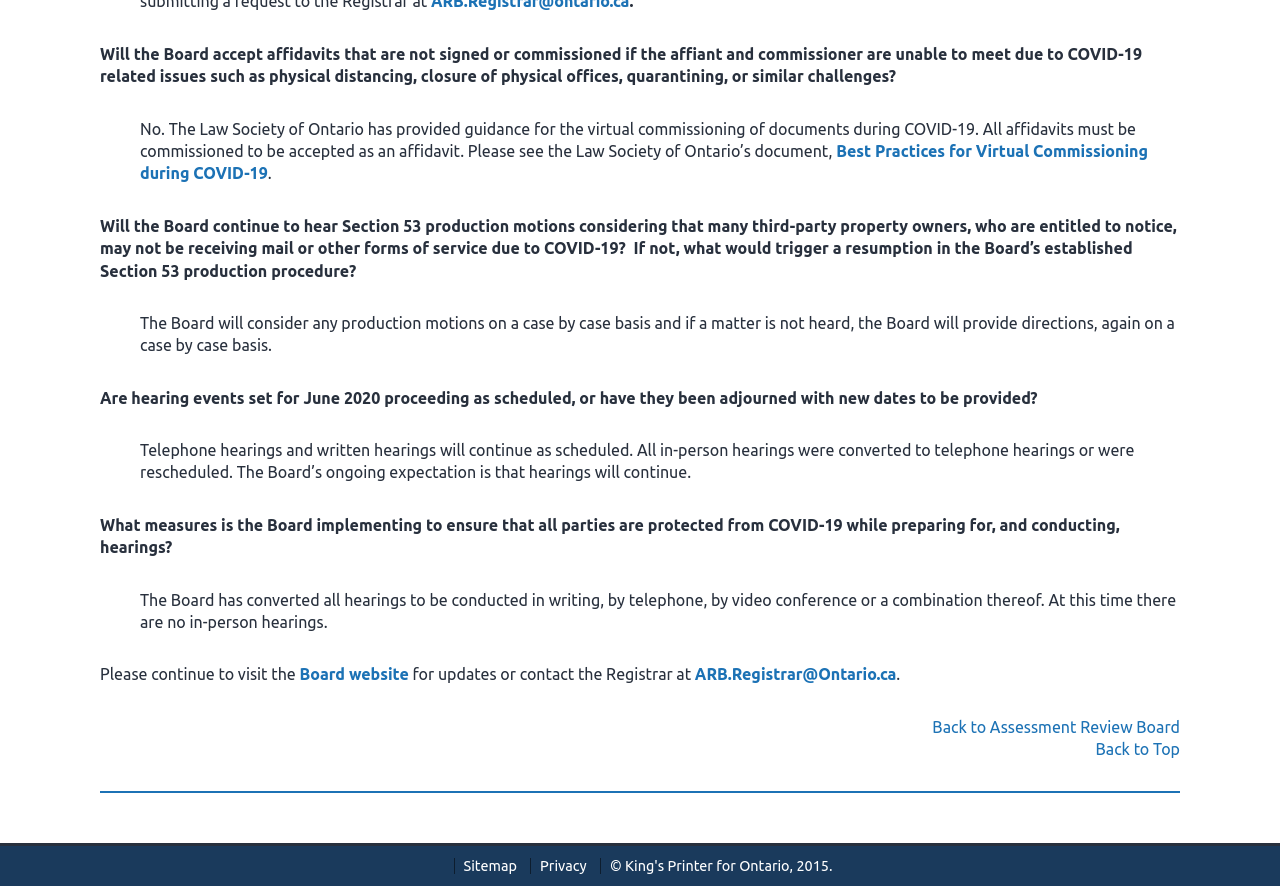Please provide a short answer using a single word or phrase for the question:
How can parties get updates on the Board's COVID-19 measures?

Visit the Board website